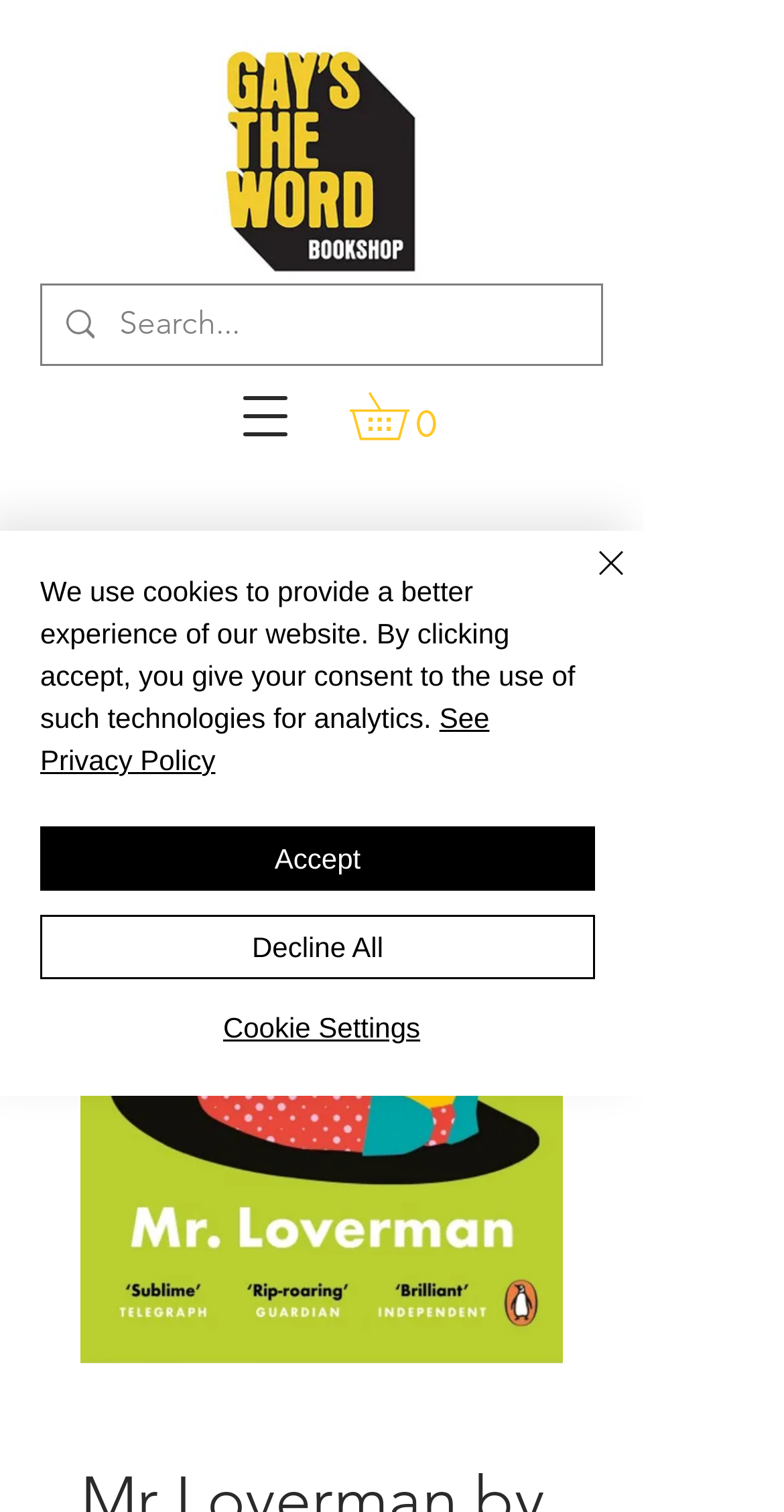What is the logo of the website?
Based on the image, provide a one-word or brief-phrase response.

Gay's the Word Logo